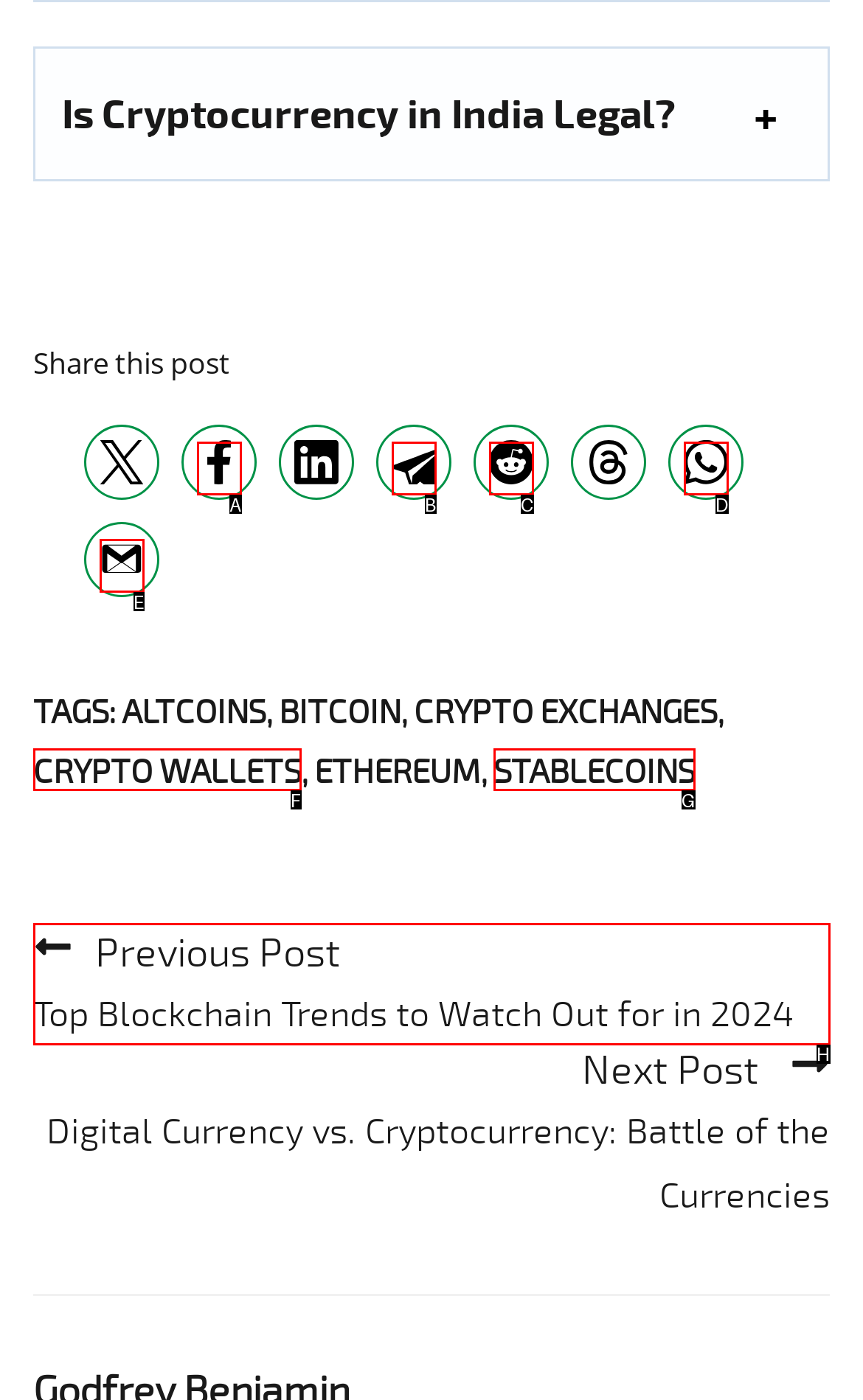Which option is described as follows: title="Share by Email"
Answer with the letter of the matching option directly.

E